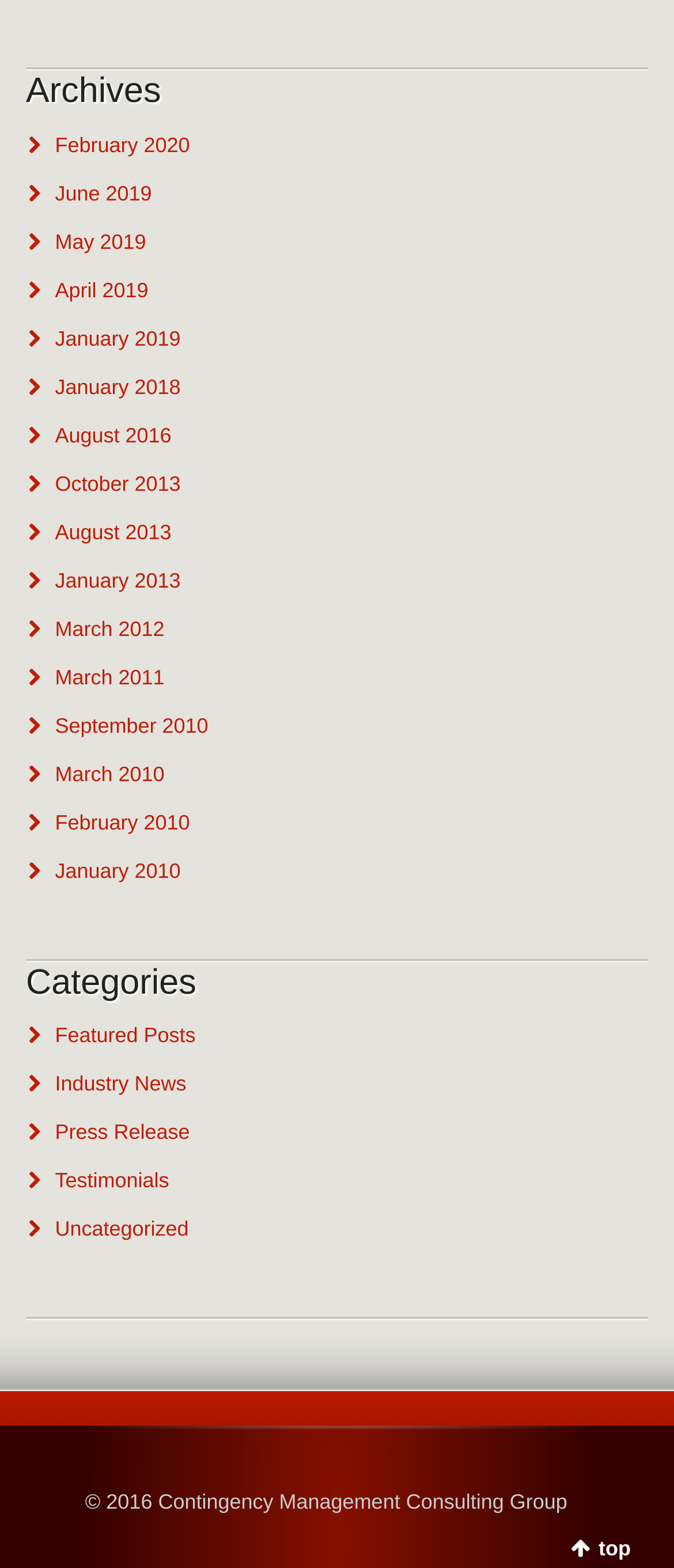Determine the bounding box coordinates of the section to be clicked to follow the instruction: "go to February 2020". The coordinates should be given as four float numbers between 0 and 1, formatted as [left, top, right, bottom].

[0.082, 0.085, 0.282, 0.1]